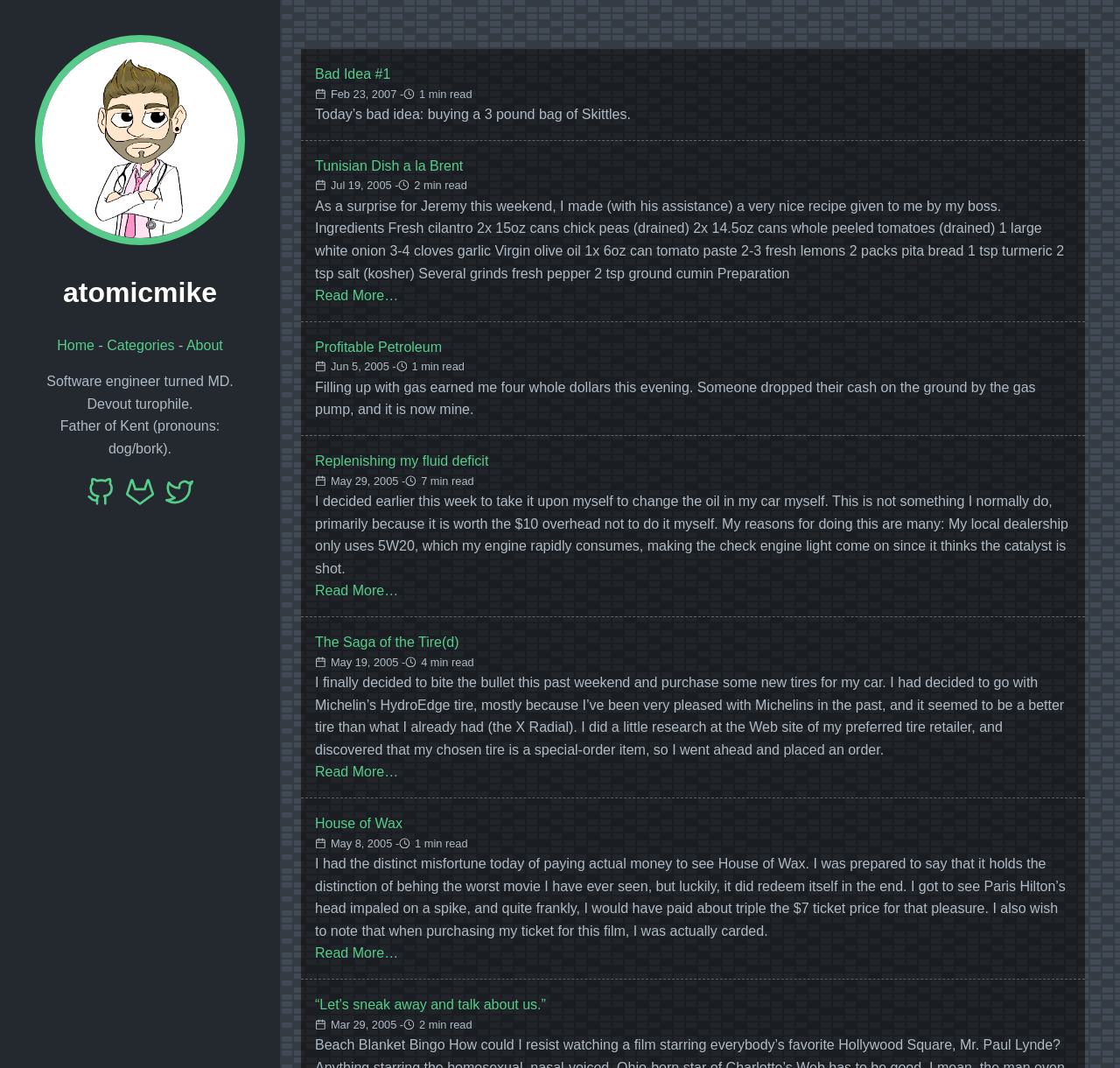Kindly provide the bounding box coordinates of the section you need to click on to fulfill the given instruction: "Check the 'Tunisian Dish a la Brent' recipe".

[0.281, 0.148, 0.413, 0.162]